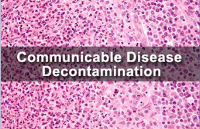Give a detailed explanation of what is happening in the image.

The image displays a close-up view of a laboratory setting, showcasing a microscopy slide that highlights cellular structures. Dominating the upper section of the image is bold, white text that reads "Communicable Disease Decontamination," emphasizing the critical nature of the content. The background features a pink-stained histological preparation, which suggests a focus on biological samples often studied in microbiology or pathology. This visual representation is likely associated with the serious work of cleaning and decontaminating environments affected by communicable diseases, underscoring the importance of technical expertise and safety in handling such situations.